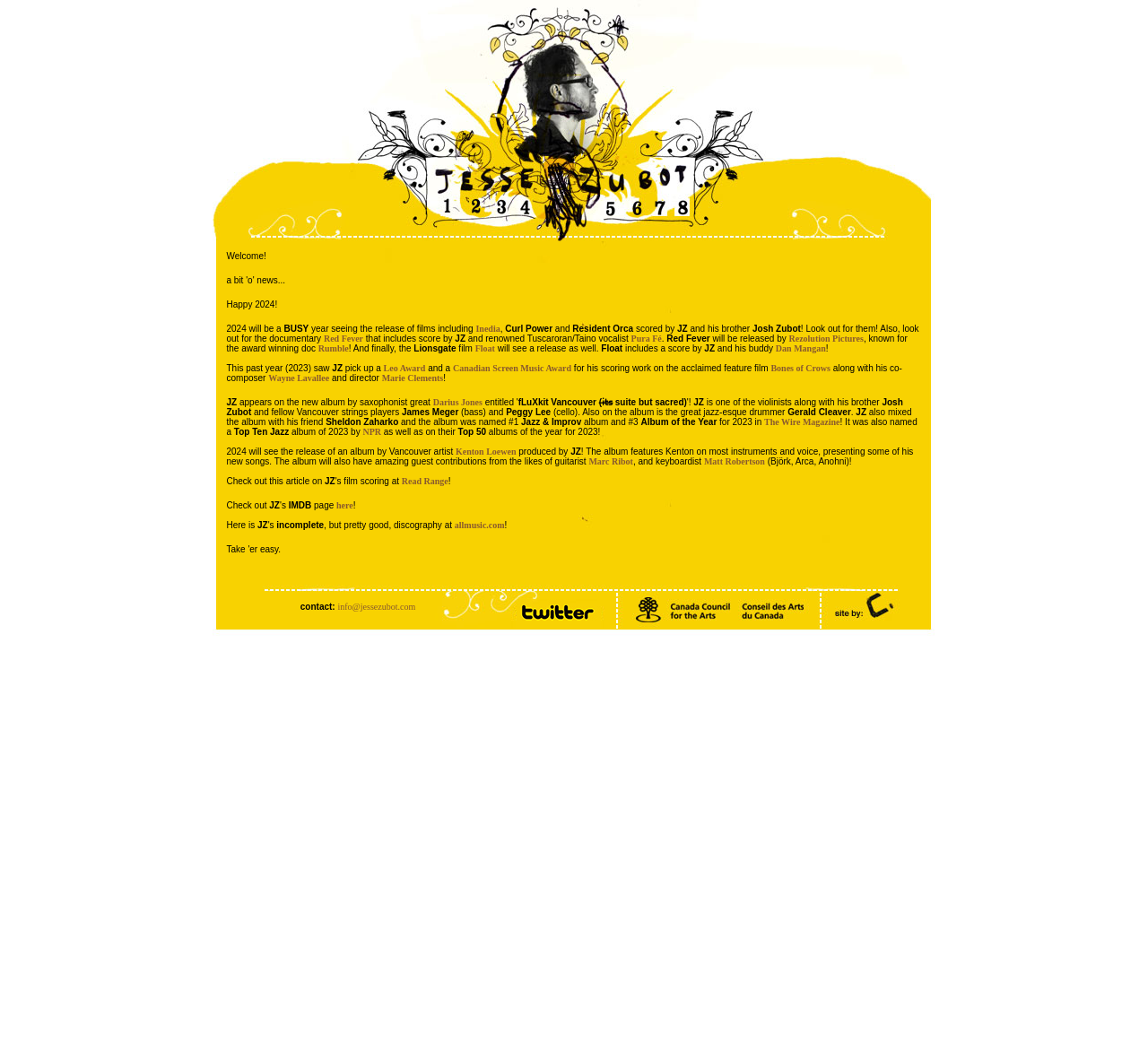Using the provided element description: "Bones of Crows", identify the bounding box coordinates. The coordinates should be four floats between 0 and 1 in the order [left, top, right, bottom].

[0.671, 0.343, 0.723, 0.352]